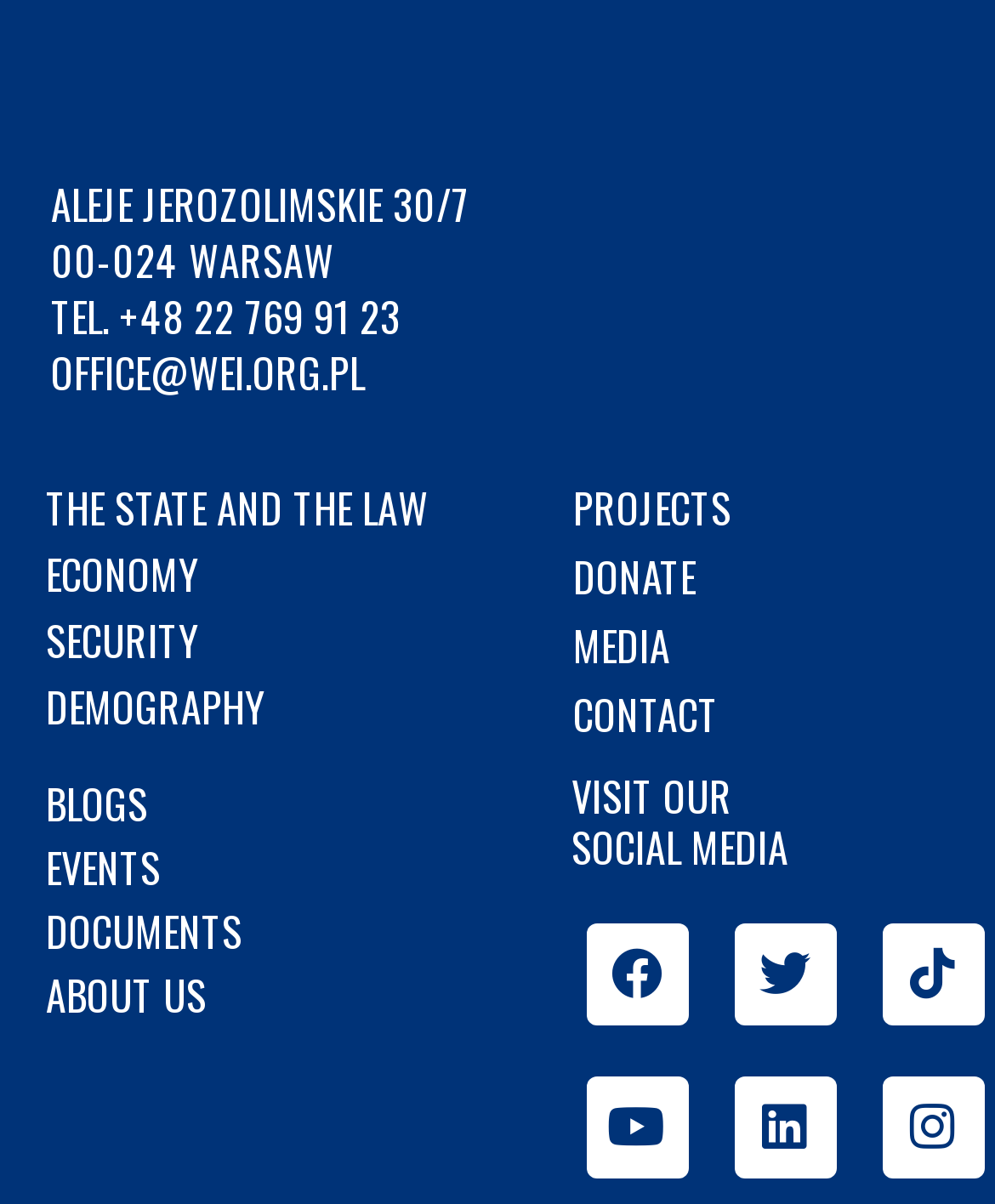Bounding box coordinates are given in the format (top-left x, top-left y, bottom-right x, bottom-right y). All values should be floating point numbers between 0 and 1. Provide the bounding box coordinate for the UI element described as: The State and The Law

[0.0, 0.397, 0.53, 0.448]